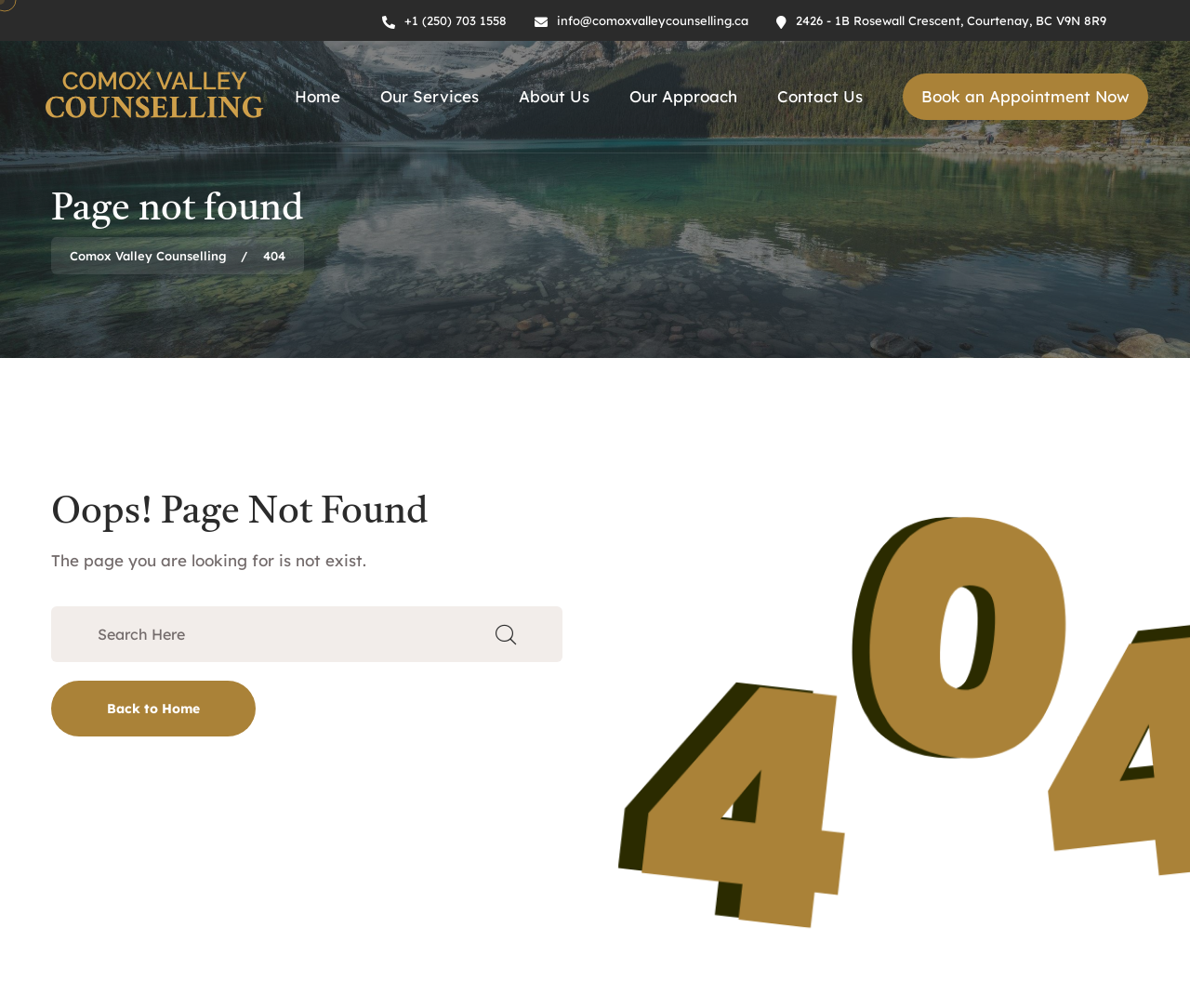Please locate the bounding box coordinates for the element that should be clicked to achieve the following instruction: "go to home page". Ensure the coordinates are given as four float numbers between 0 and 1, i.e., [left, top, right, bottom].

[0.247, 0.082, 0.286, 0.11]